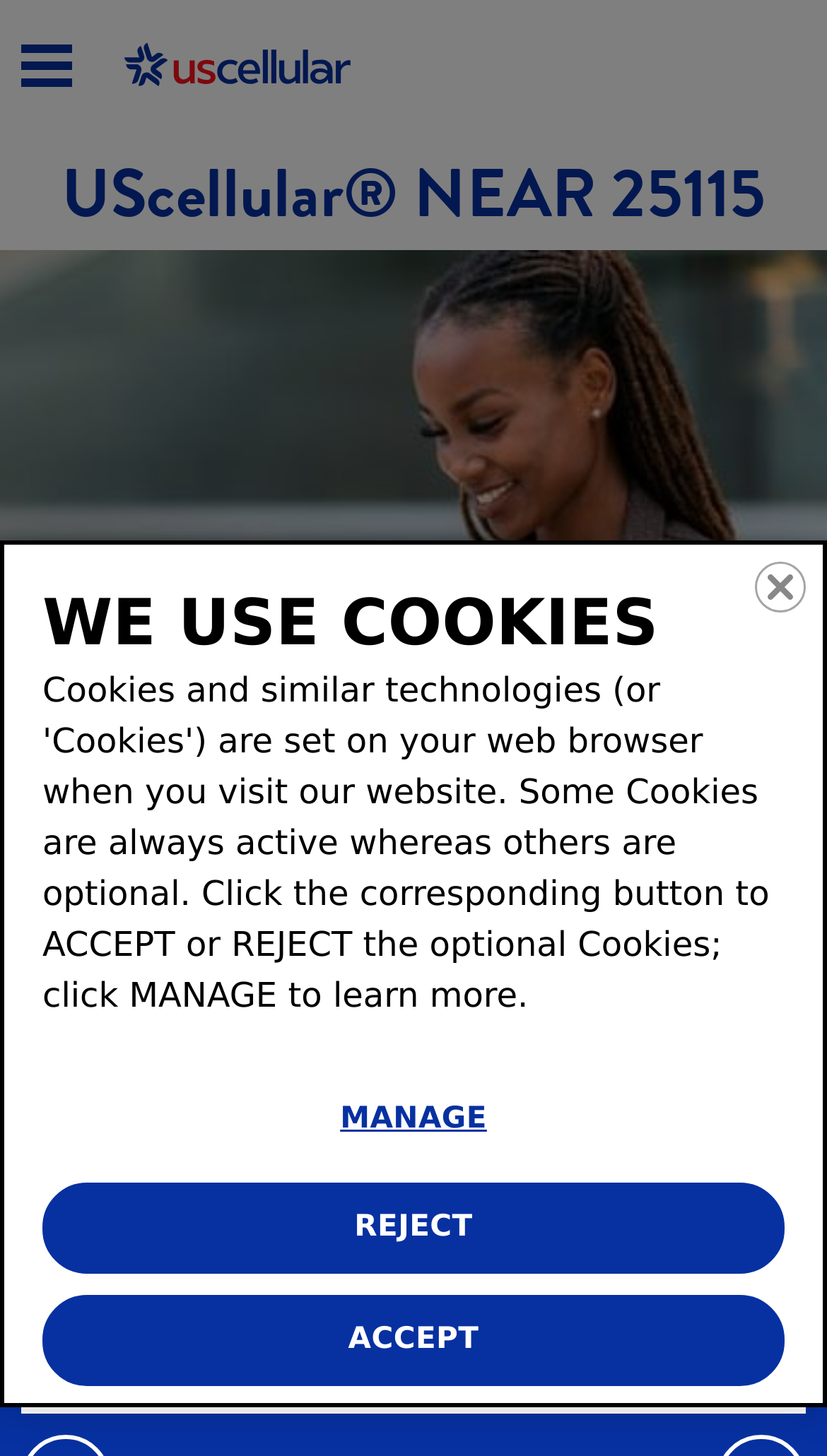What is the address of the UScellular store?
Please provide a single word or phrase in response based on the screenshot.

1032 Wal St.